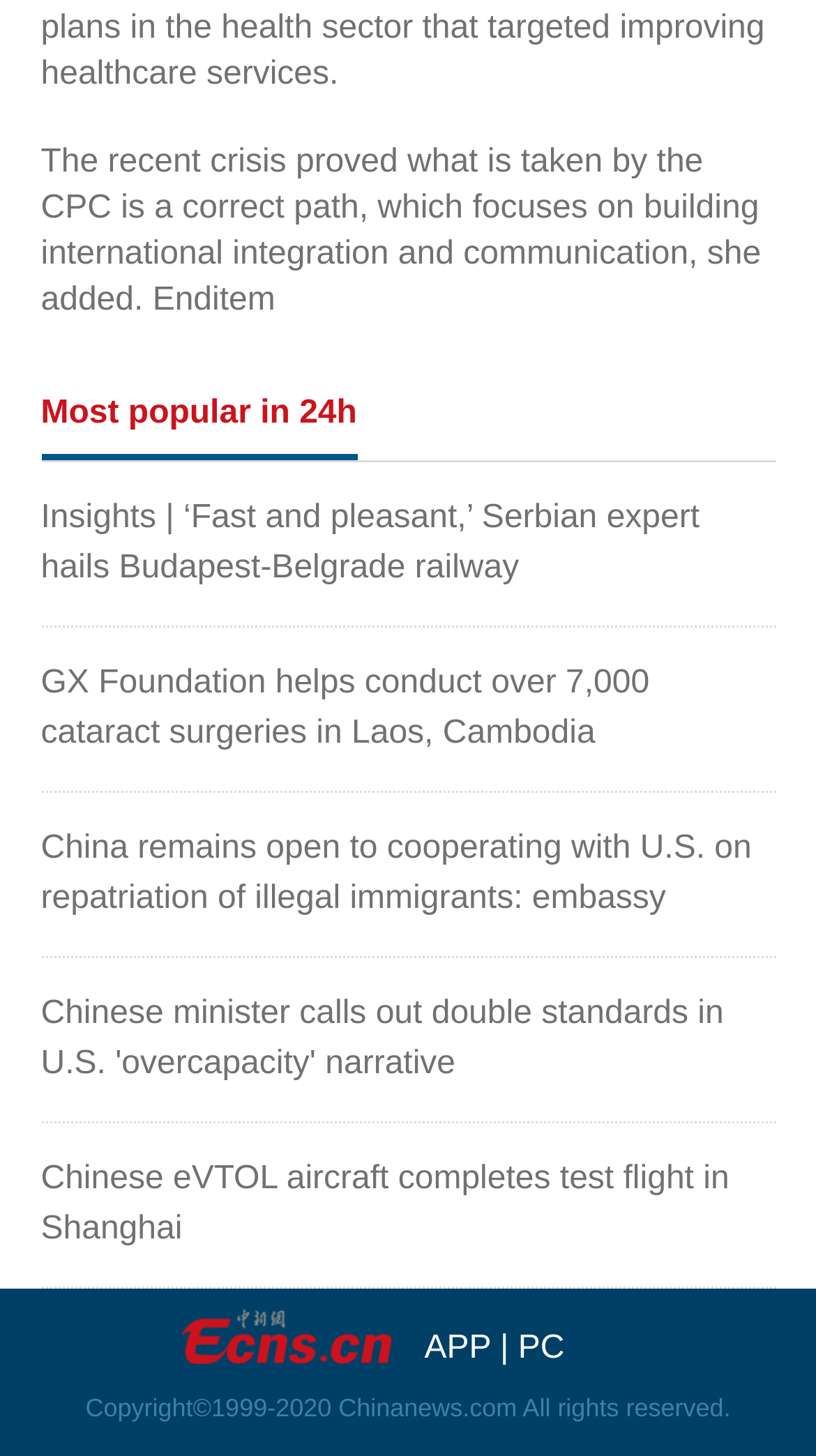What is the topic of the first news article?
From the image, respond using a single word or phrase.

Budapest-Belgrade railway